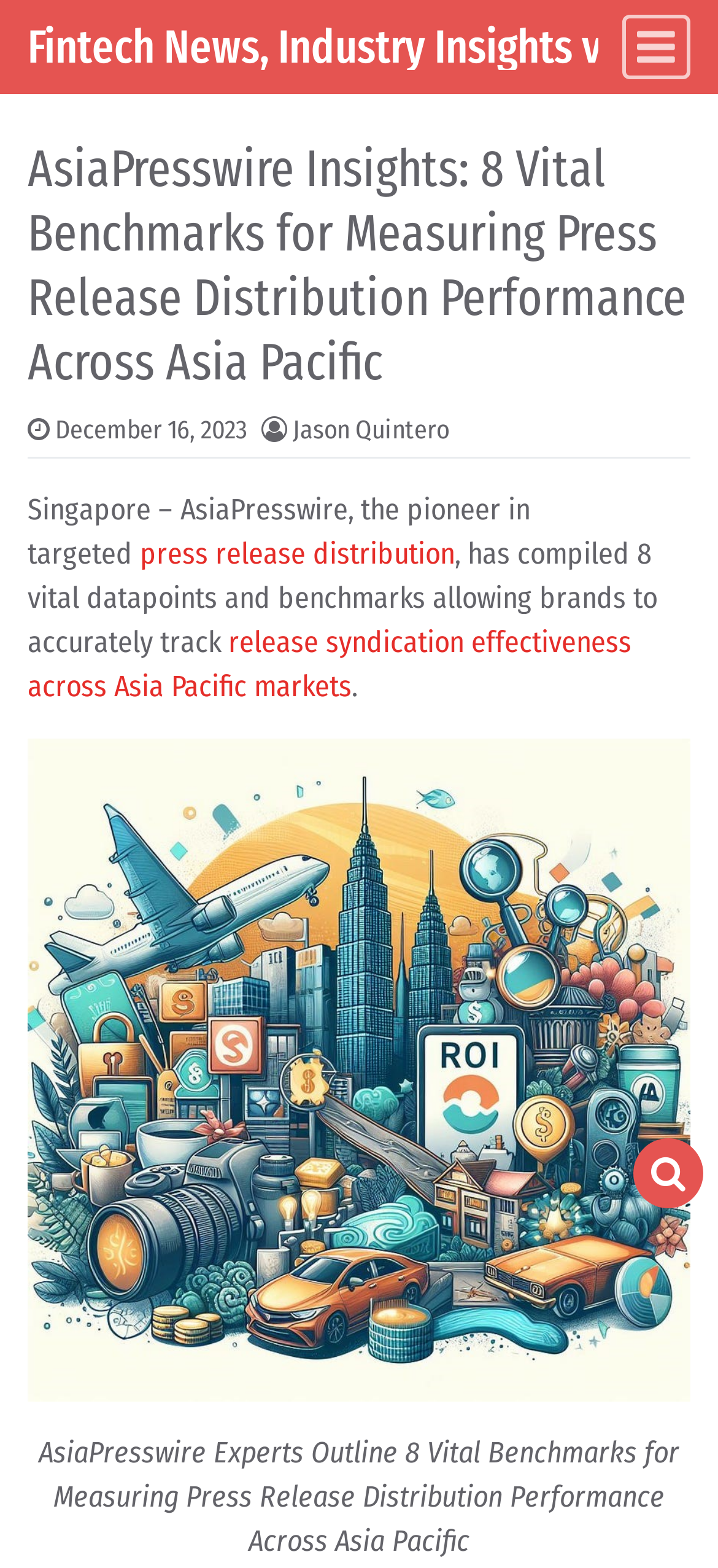What is the region mentioned in the press release?
Use the information from the screenshot to give a comprehensive response to the question.

I found the region mentioned in the press release by looking at the link element with the text 'release syndication effectiveness across Asia Pacific markets' which is located in the first paragraph of the content.